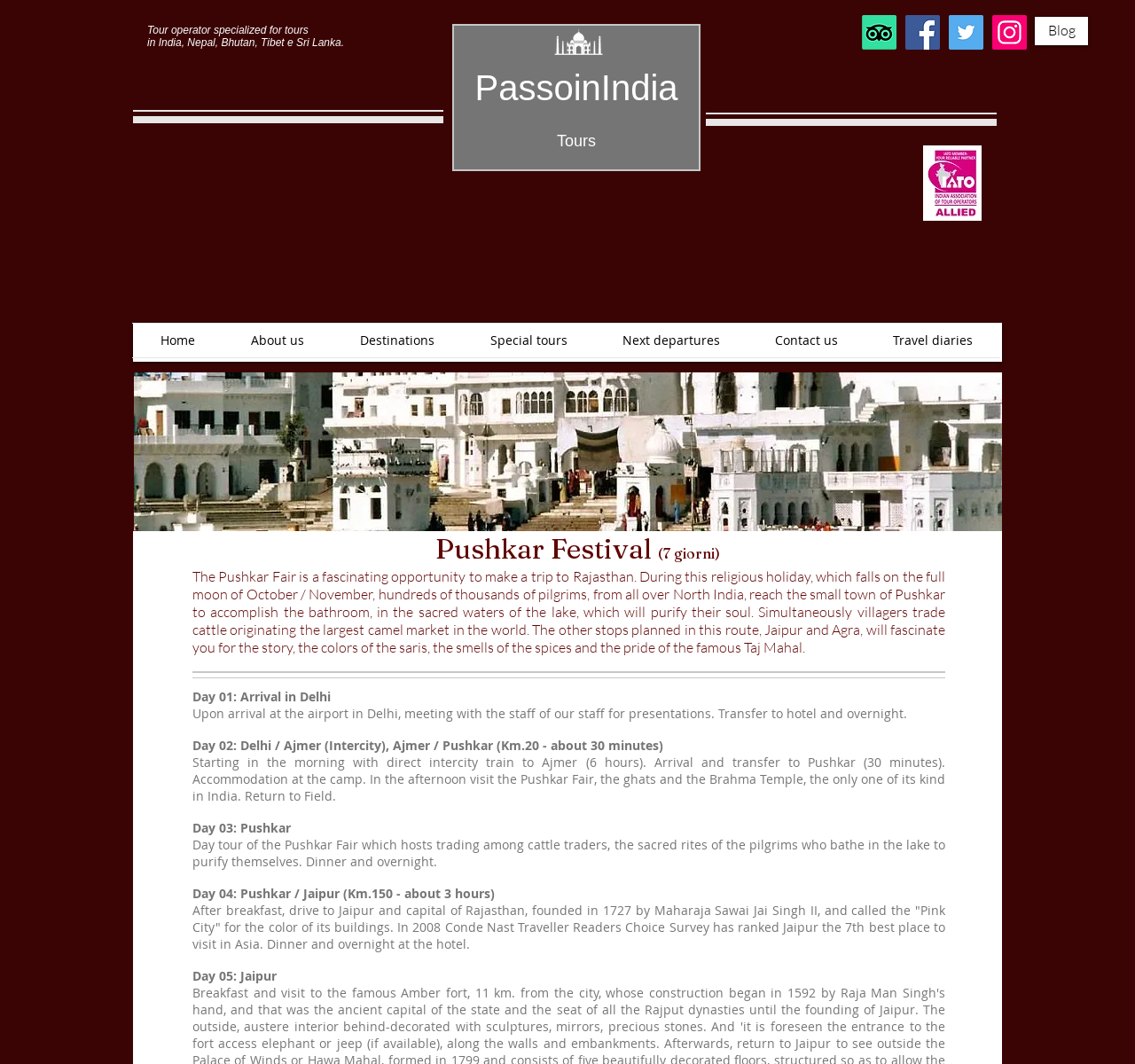Provide a brief response to the question below using a single word or phrase: 
What is the purpose of the pilgrims visiting Pushkar?

To purify their soul